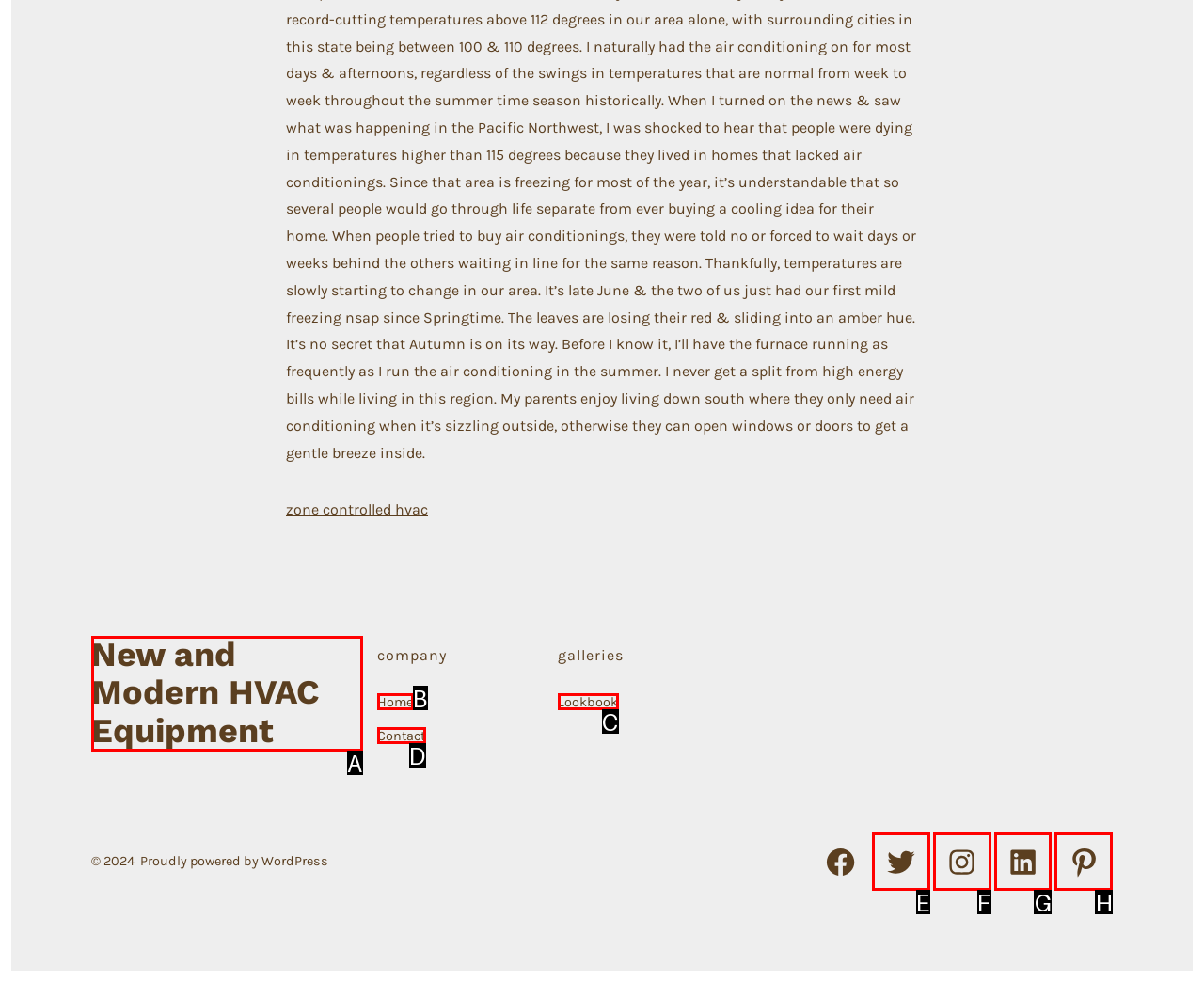Tell me which one HTML element best matches the description: Lookbook Answer with the option's letter from the given choices directly.

C